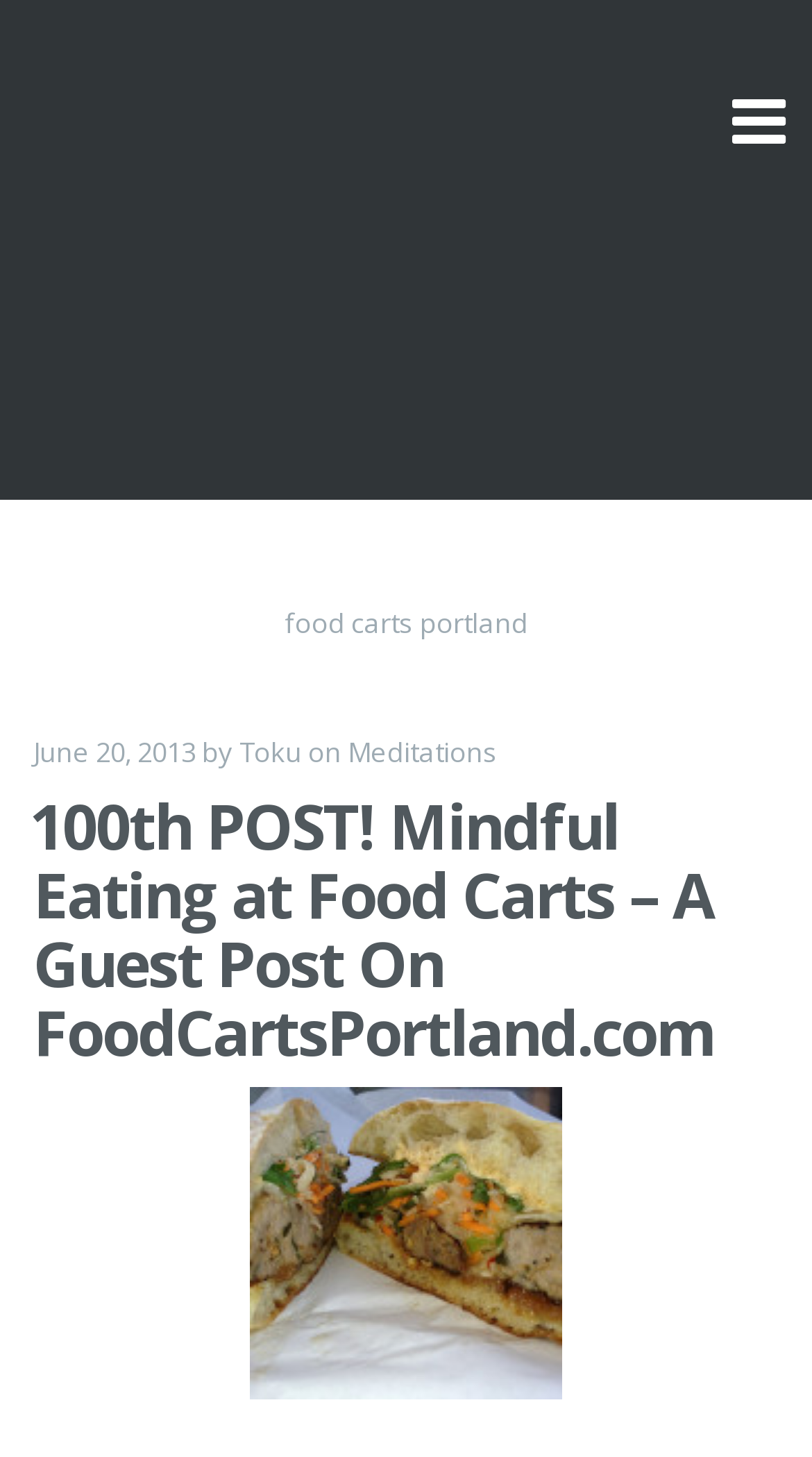Provide the bounding box coordinates of the HTML element described by the text: "Menu".

[0.877, 0.056, 1.0, 0.113]